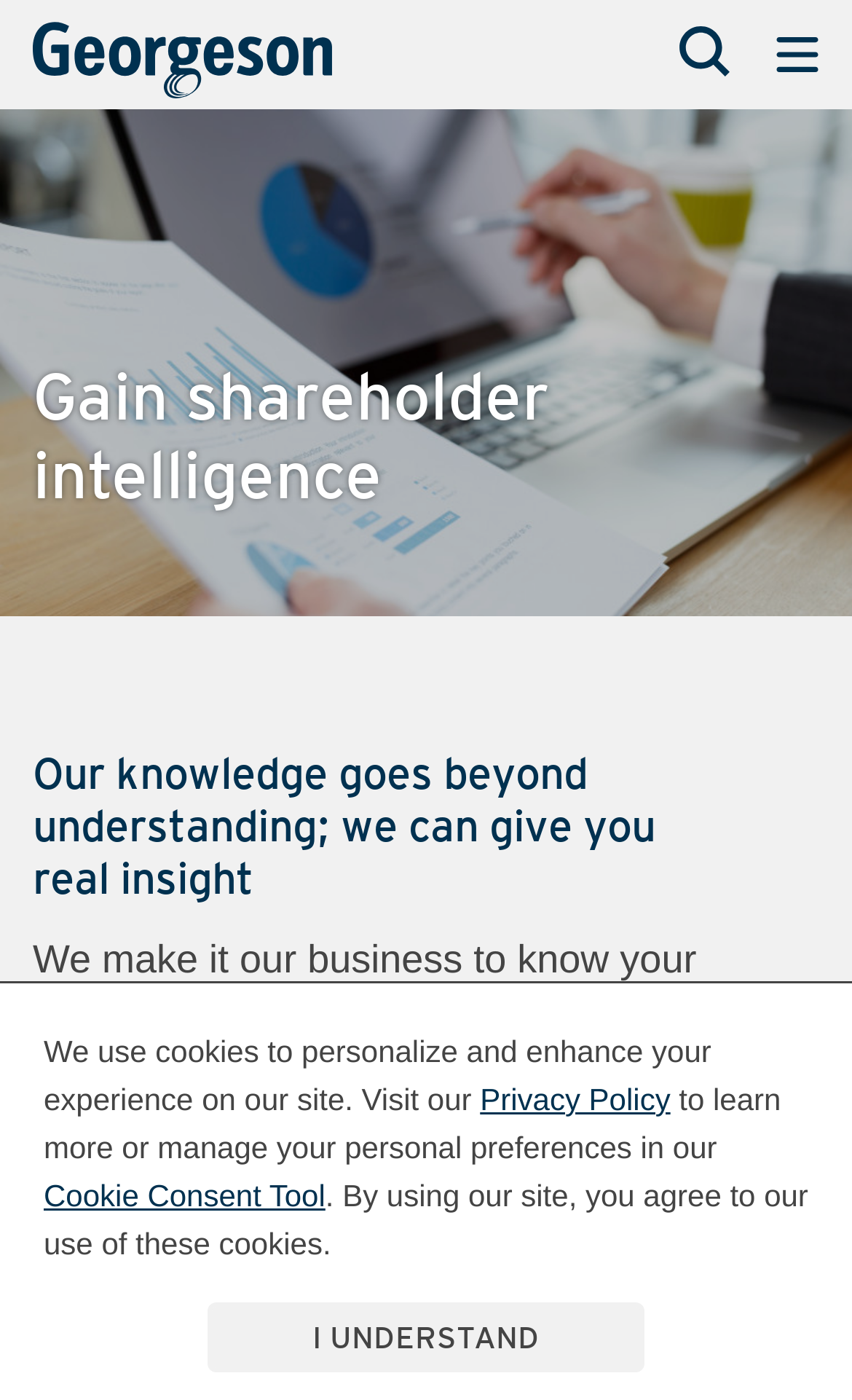What is the topic of the webpage?
Please interpret the details in the image and answer the question thoroughly.

The heading 'Gain shareholder intelligence' and the text 'We make it our business to know your shareholders...' suggest that the topic of the webpage is related to gaining insights about shareholders.